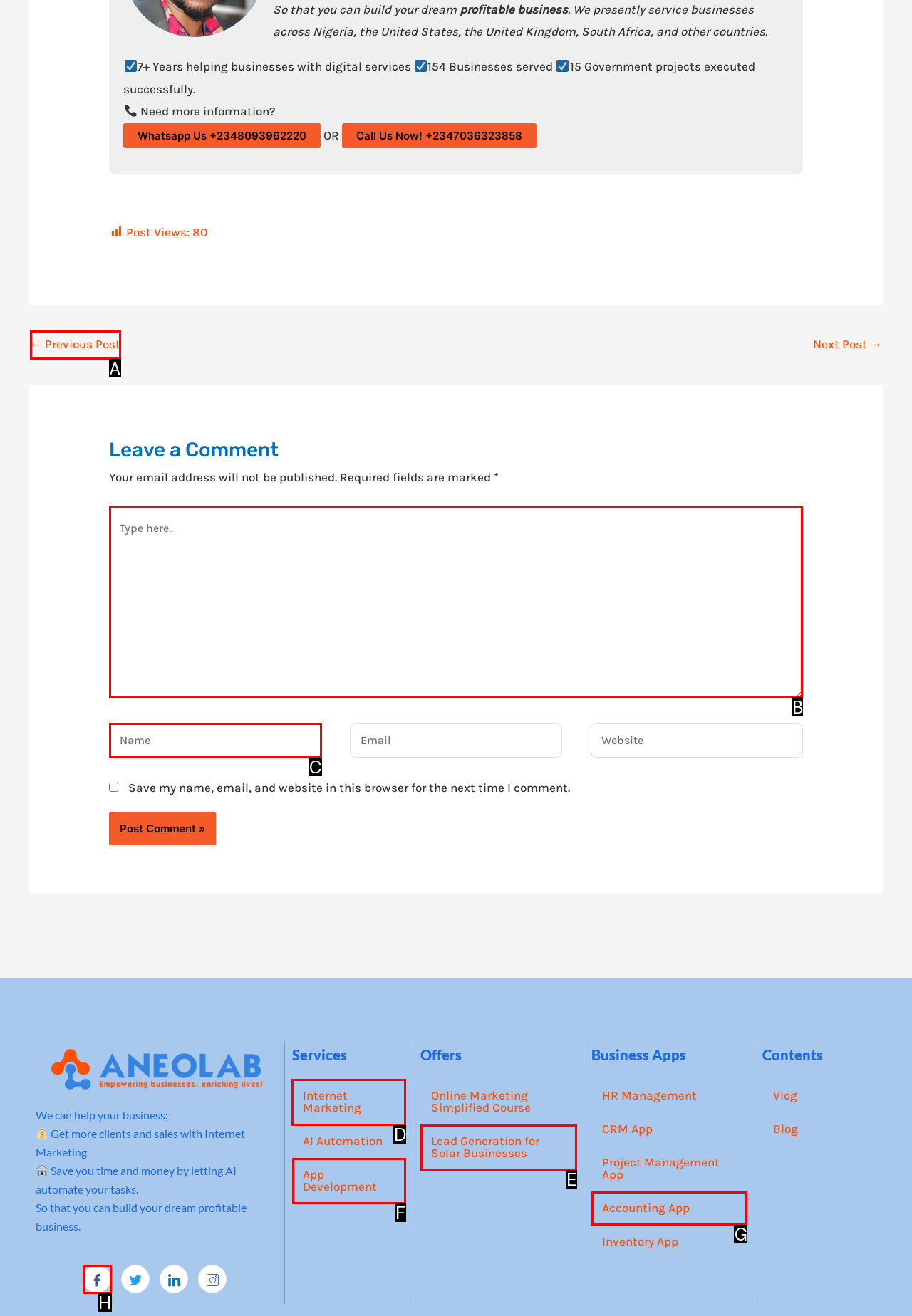Determine which element should be clicked for this task: click on slot gacor link
Answer with the letter of the selected option.

None